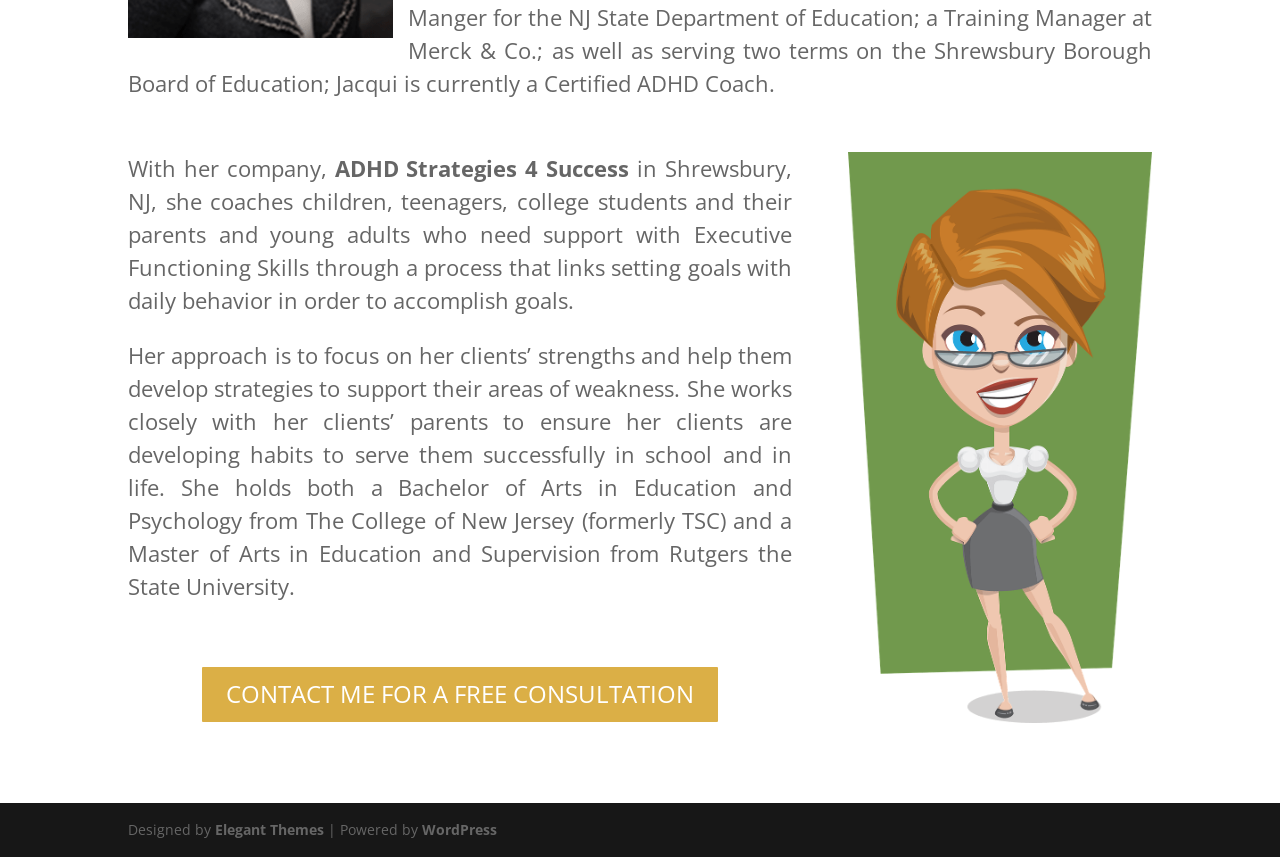Given the element description WordPress, predict the bounding box coordinates for the UI element in the webpage screenshot. The format should be (top-left x, top-left y, bottom-right x, bottom-right y), and the values should be between 0 and 1.

[0.33, 0.957, 0.388, 0.979]